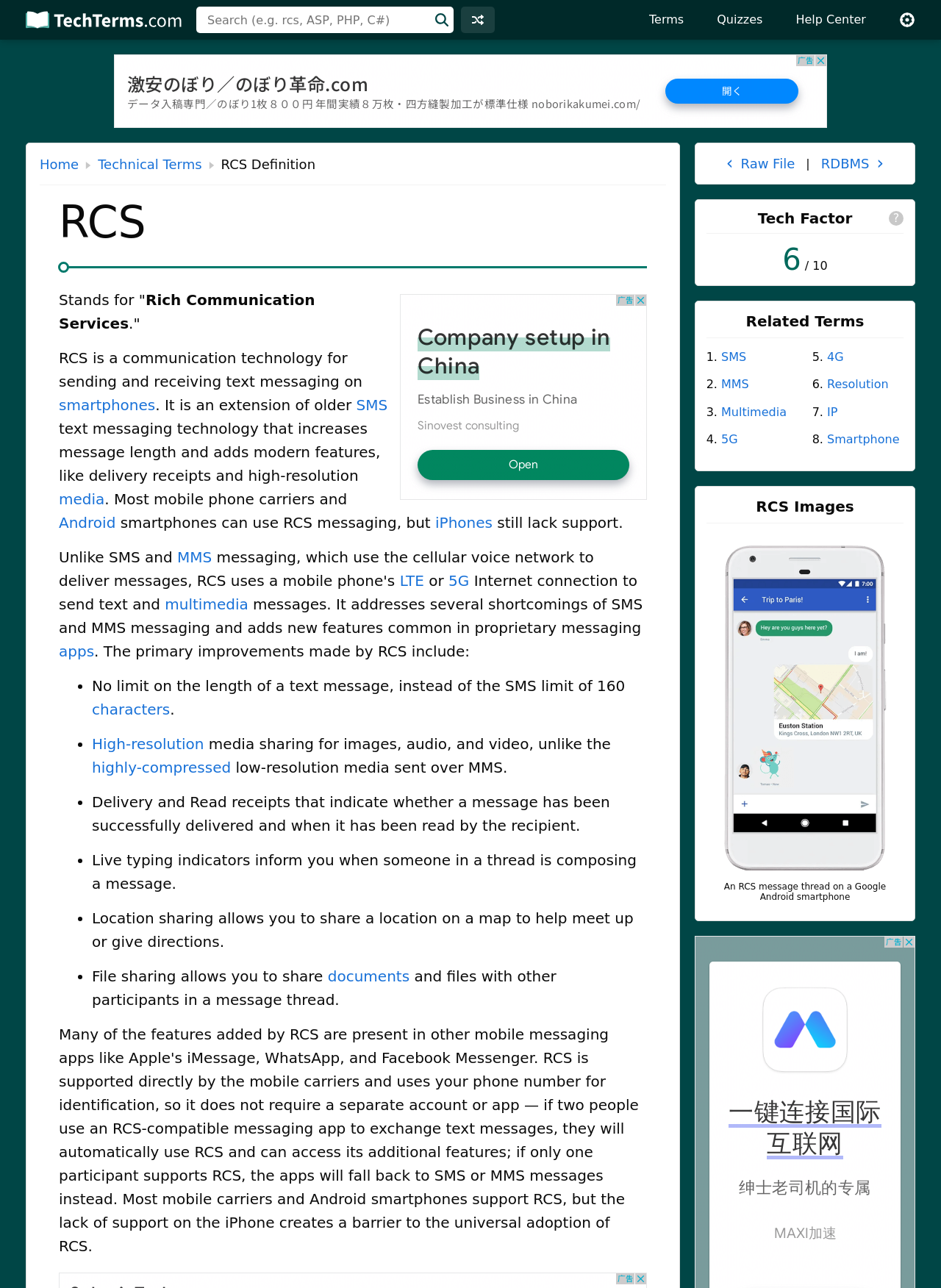Provide the bounding box coordinates of the HTML element described by the text: "‹ Raw File".

[0.772, 0.12, 0.845, 0.134]